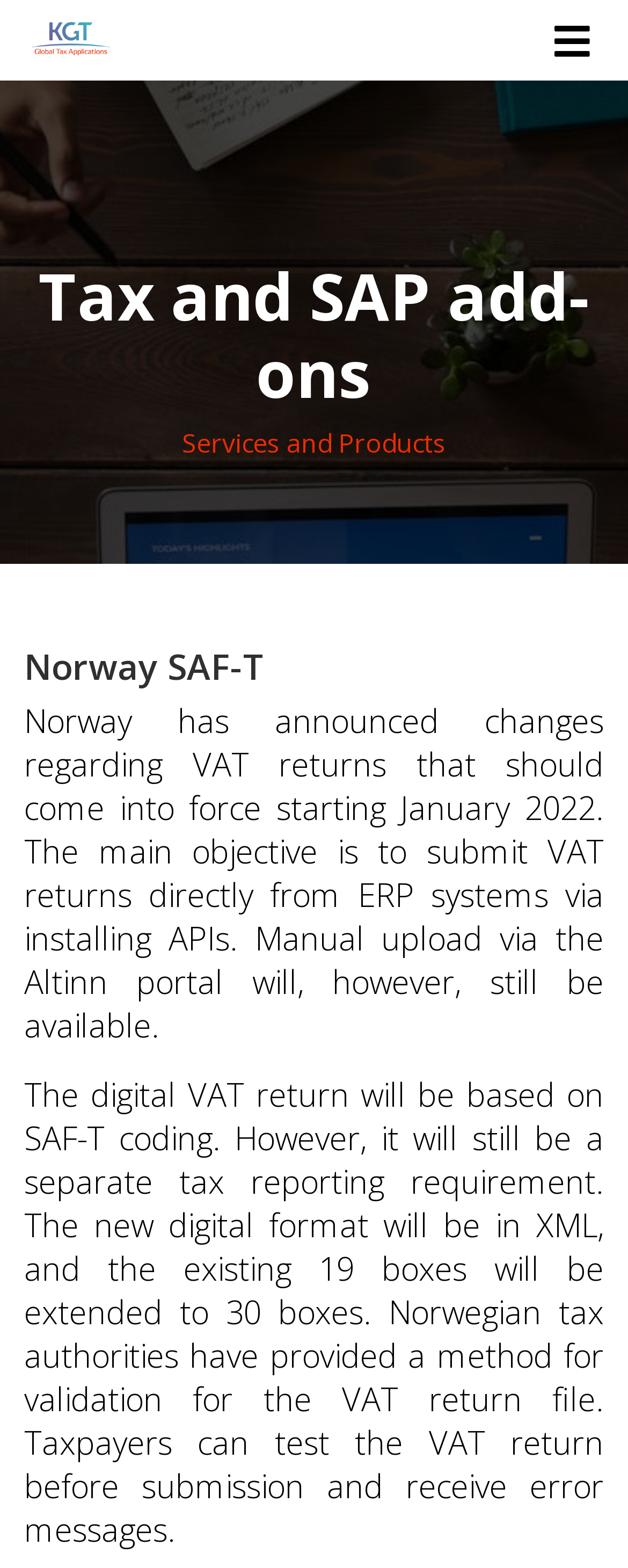What is the format of the new digital VAT return?
Using the image, elaborate on the answer with as much detail as possible.

The webpage mentions that the new digital format will be in XML, as stated in the StaticText element with bounding box coordinates [0.038, 0.685, 0.962, 0.99].